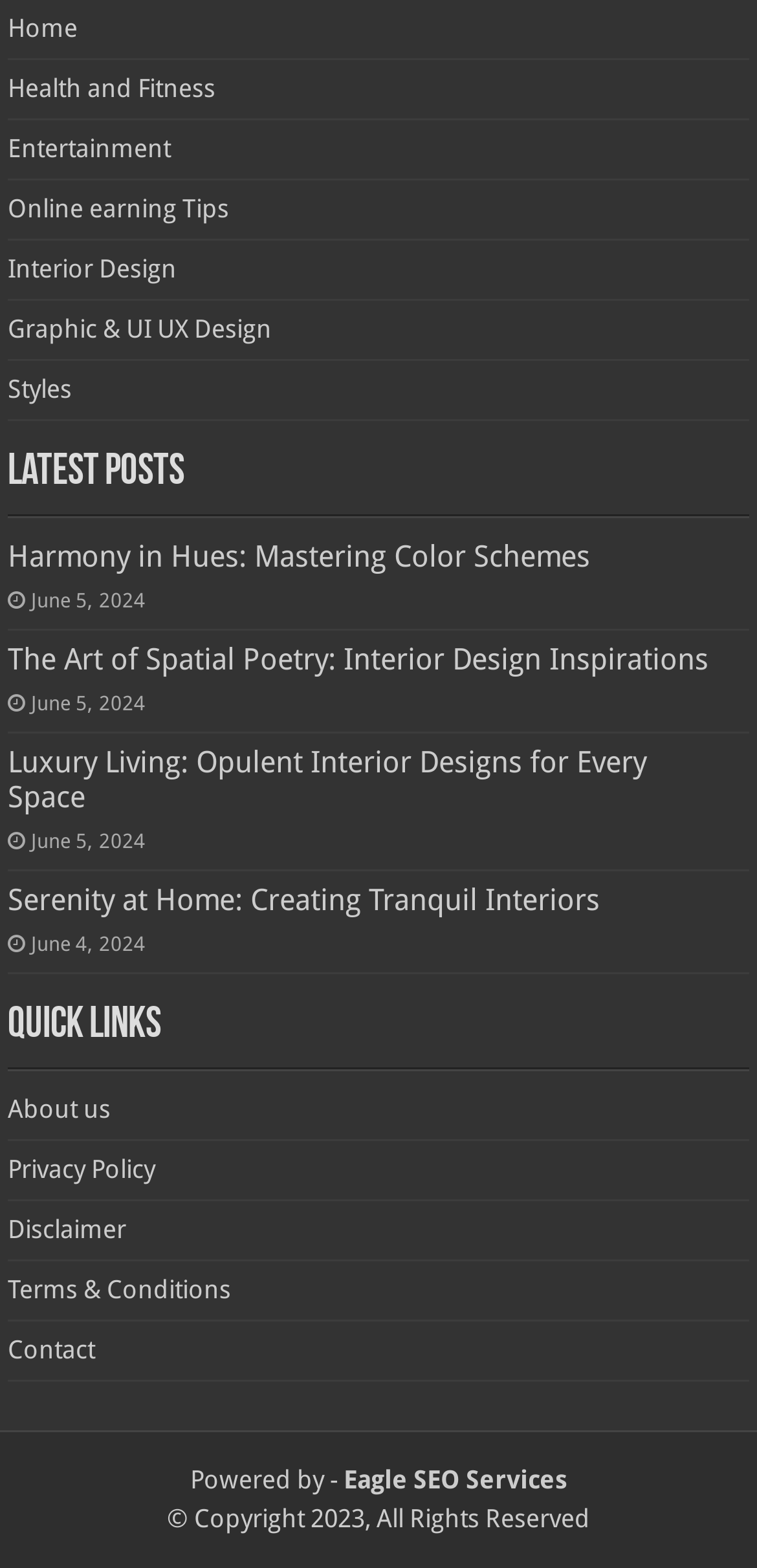What is the category of the post 'Harmony in Hues: Mastering Color Schemes'?
Could you please answer the question thoroughly and with as much detail as possible?

The post 'Harmony in Hues: Mastering Color Schemes' is categorized under Interior Design because it is listed under the 'Interior Design' section of the webpage, and its title suggests a topic related to color schemes in interior design.